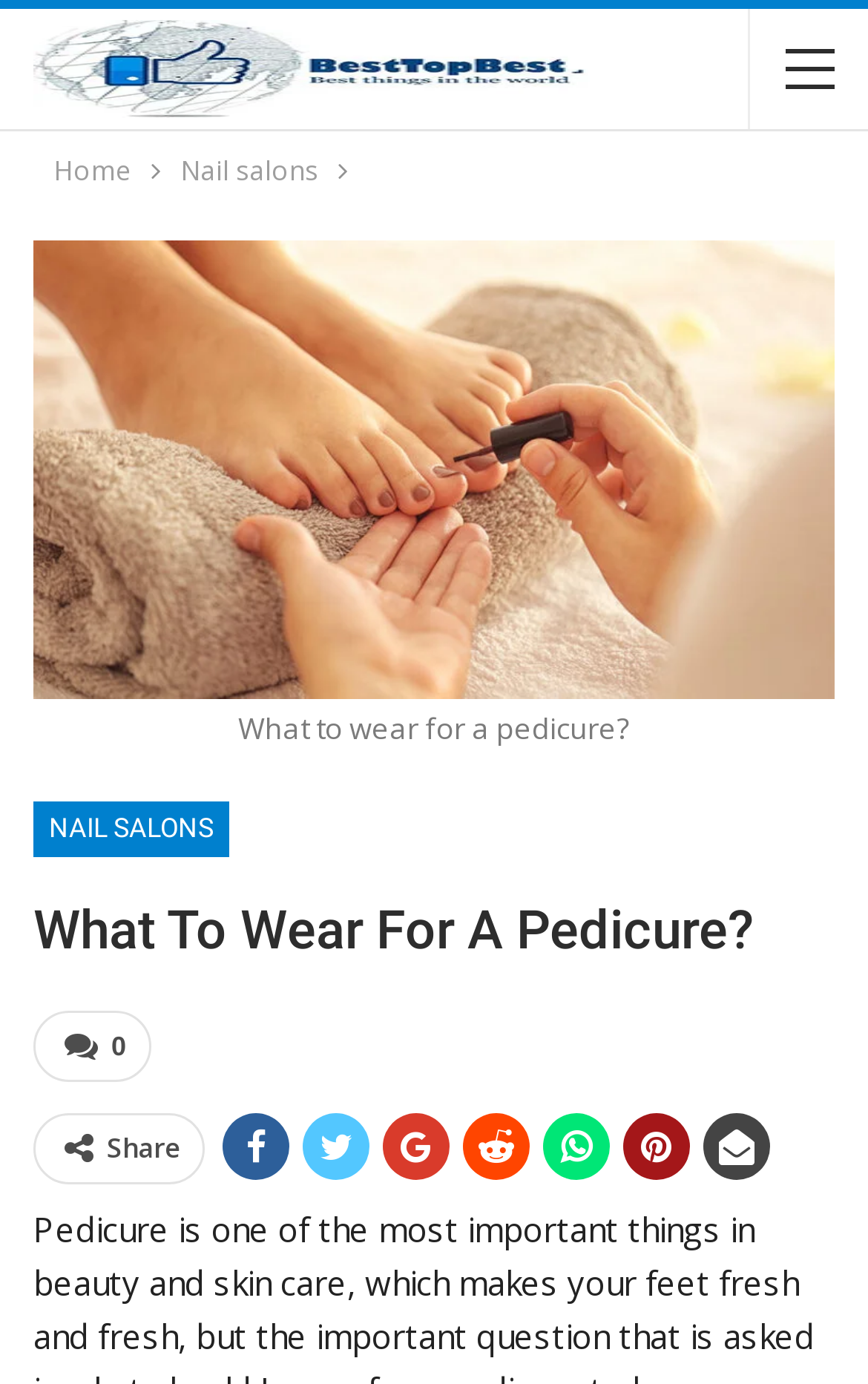Deliver a detailed narrative of the webpage's visual and textual elements.

This webpage is about providing fashion tips for a pedicure, specifically showcasing the top 10 stylish yet comfy solutions for 2023. At the top of the page, there is a large title "What to Wear for a Pedicure? 2023's Top 10 Fashion Tips" accompanied by two icons, 👡 and 🎉. Below the title, there is a navigation section with breadcrumbs, featuring links to "Home" and "Nail salons".

On the left side of the page, there is a large image related to the topic, taking up most of the vertical space. Above the image, there is a link to "What to wear for a pedicure?" and a figure caption. The image is followed by a heading "What To Wear For A Pedicure?" and a series of links, including "0" and several social media sharing icons.

At the bottom of the page, there are seven social media links, each represented by an icon, allowing users to share the content. The page also features a static text "Share" above the social media links. Overall, the page is focused on providing fashion tips and solutions for a pedicure, with a prominent image and easy-to-navigate links.